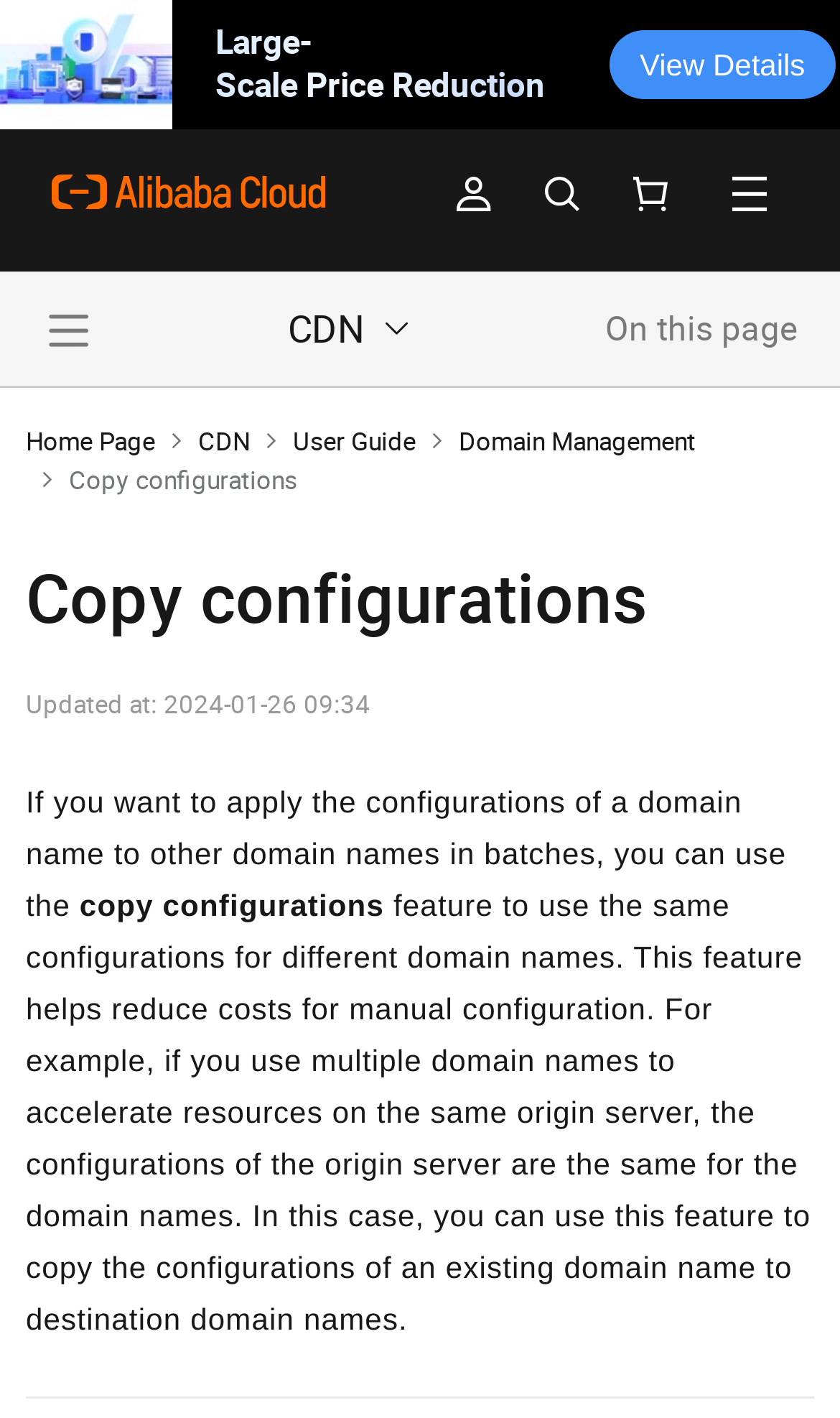Identify the bounding box coordinates necessary to click and complete the given instruction: "read the privacy notice".

None